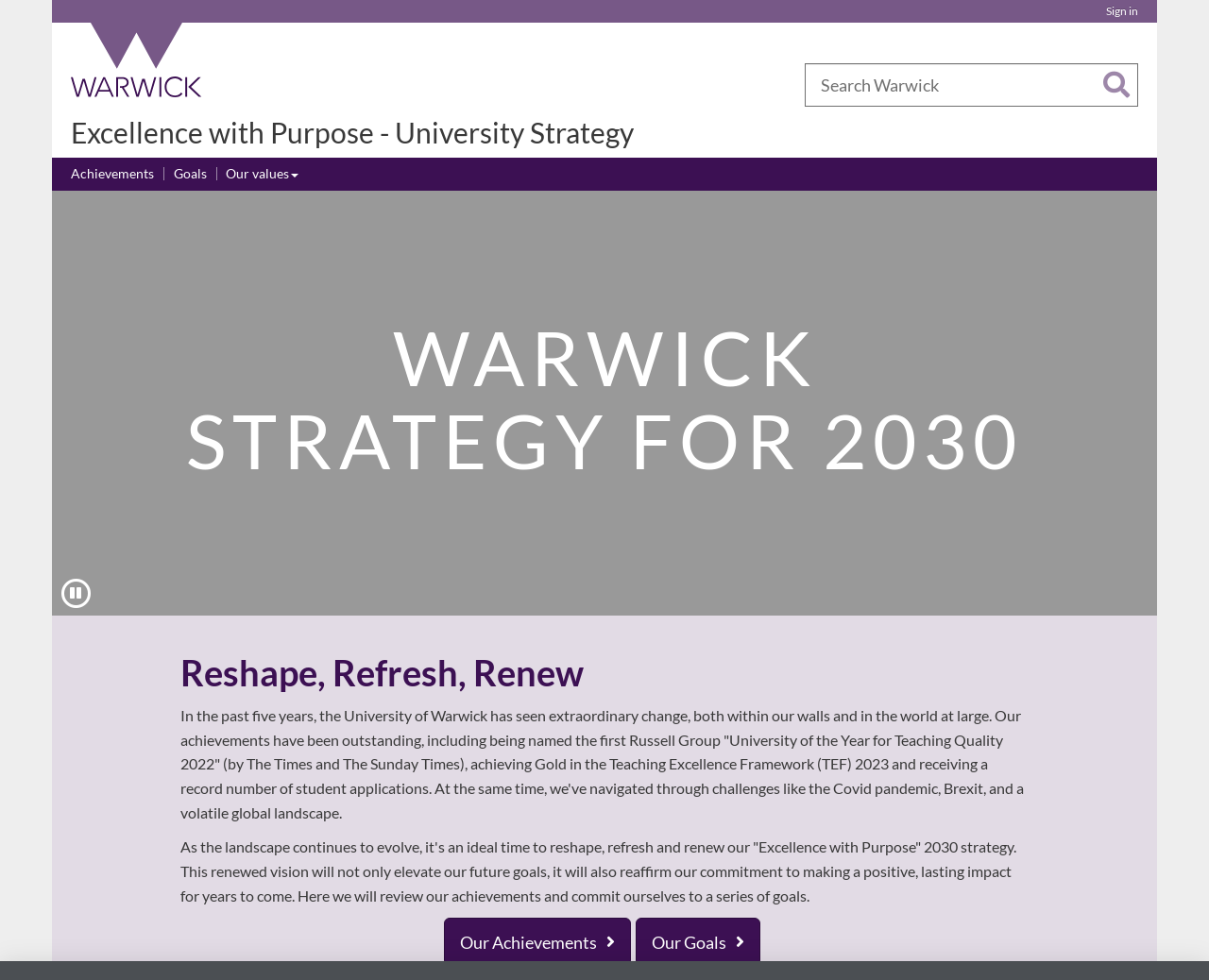Please study the image and answer the question comprehensively:
What is the purpose of the search box?

I found the search box by looking at the combobox element with the description 'Search Warwick', which indicates that the purpose of the search box is to search within the University of Warwick's website.